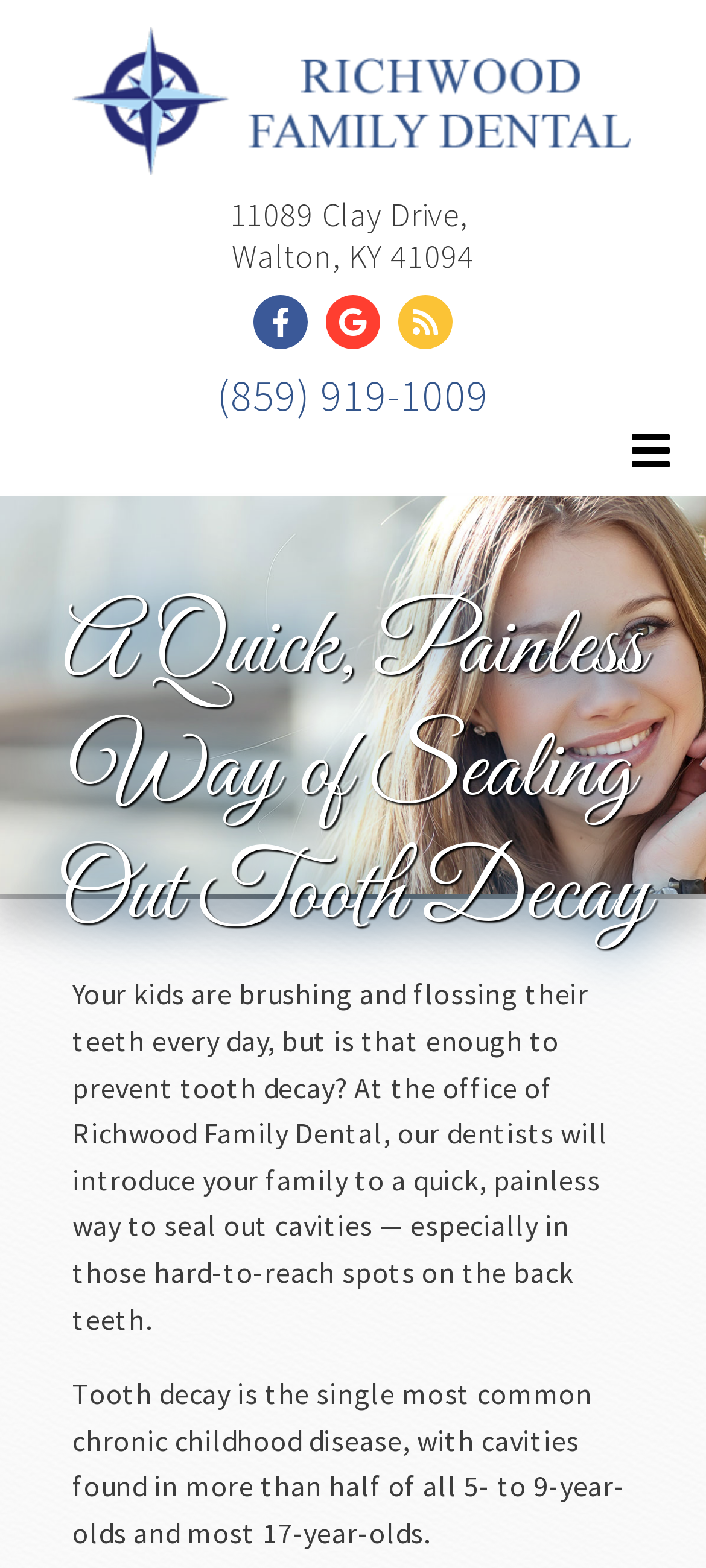Bounding box coordinates are to be given in the format (top-left x, top-left y, bottom-right x, bottom-right y). All values must be floating point numbers between 0 and 1. Provide the bounding box coordinate for the UI element described as: (859) 919-1009

[0.308, 0.235, 0.692, 0.271]